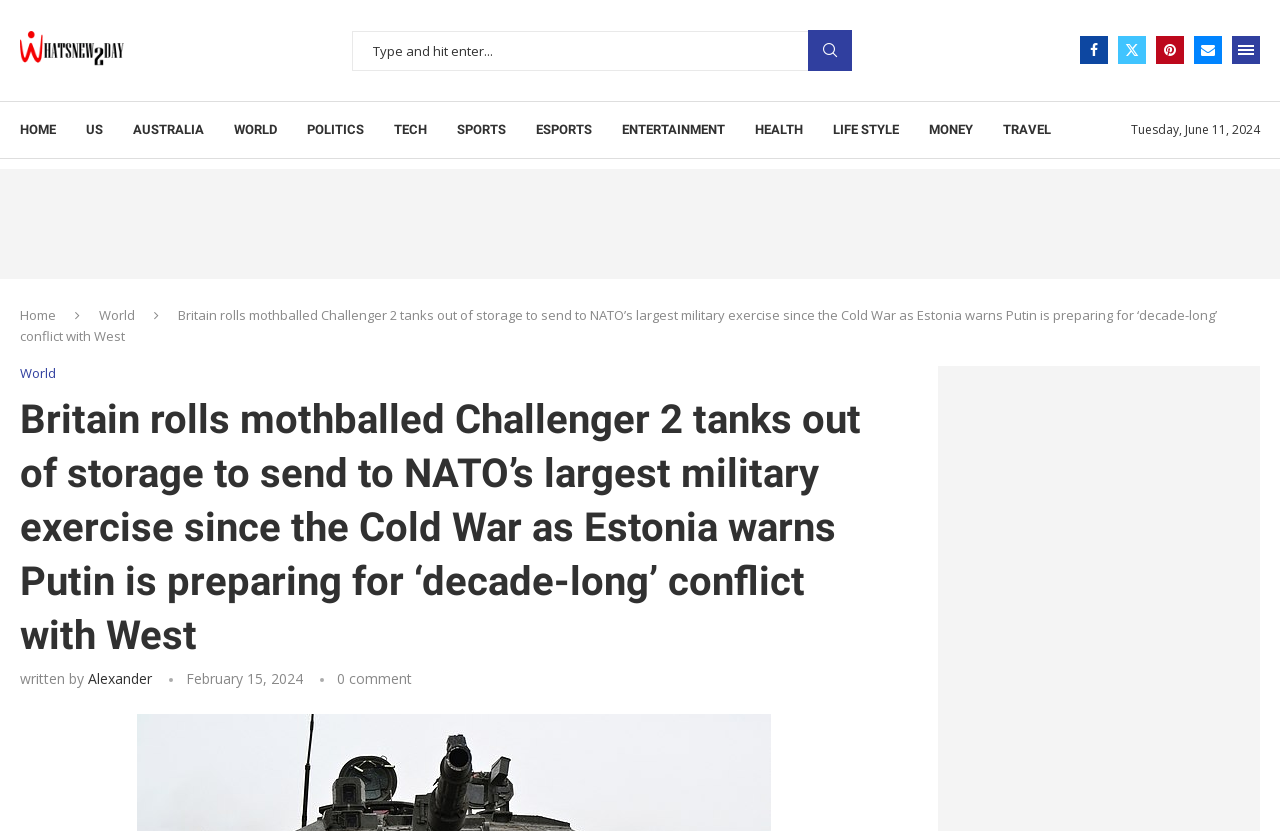Give a one-word or phrase response to the following question: What is the name of the social media platform represented by the icon located at the top right corner?

Facebook